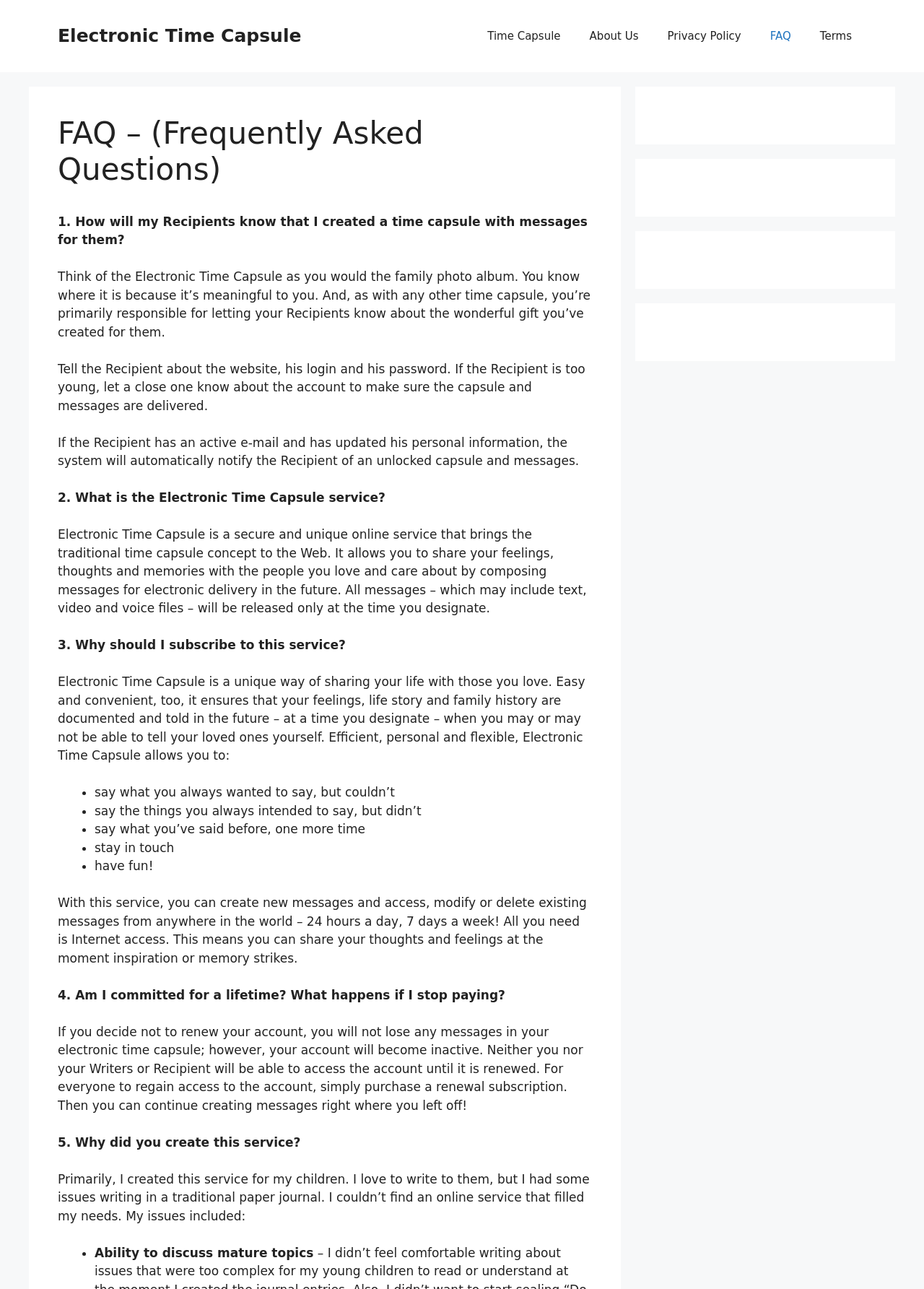Extract the bounding box coordinates for the HTML element that matches this description: "Terms". The coordinates should be four float numbers between 0 and 1, i.e., [left, top, right, bottom].

[0.872, 0.011, 0.938, 0.045]